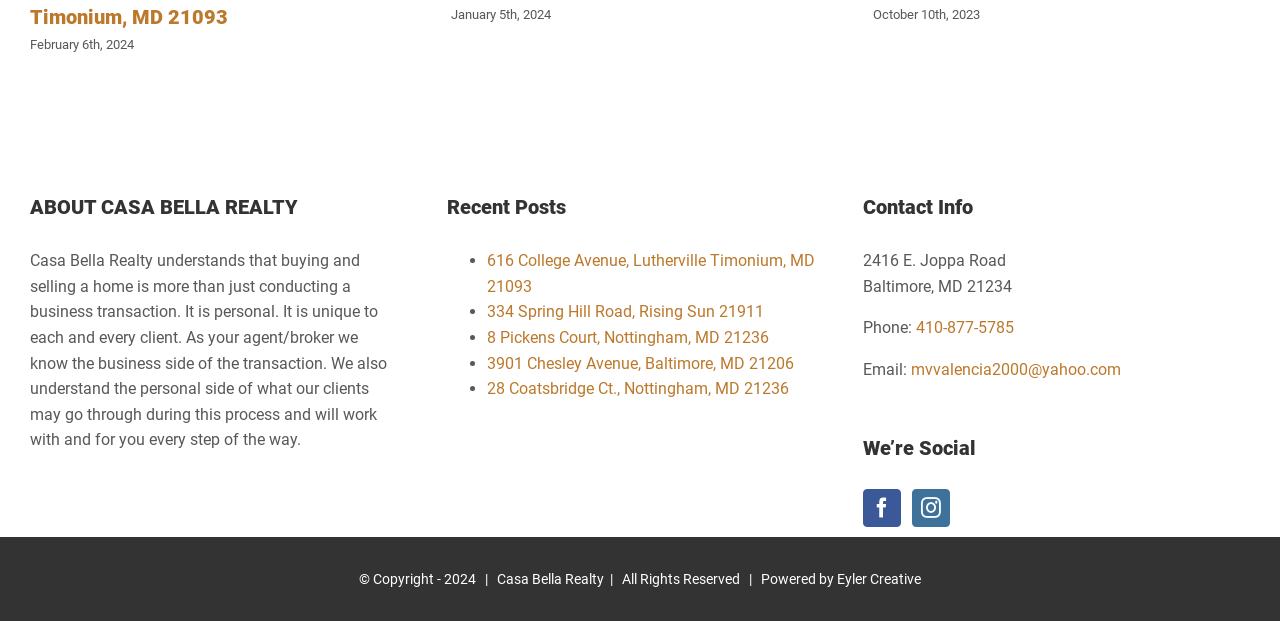Please determine the bounding box coordinates of the element to click on in order to accomplish the following task: "View recent post about 616 College Avenue". Ensure the coordinates are four float numbers ranging from 0 to 1, i.e., [left, top, right, bottom].

[0.38, 0.405, 0.636, 0.476]